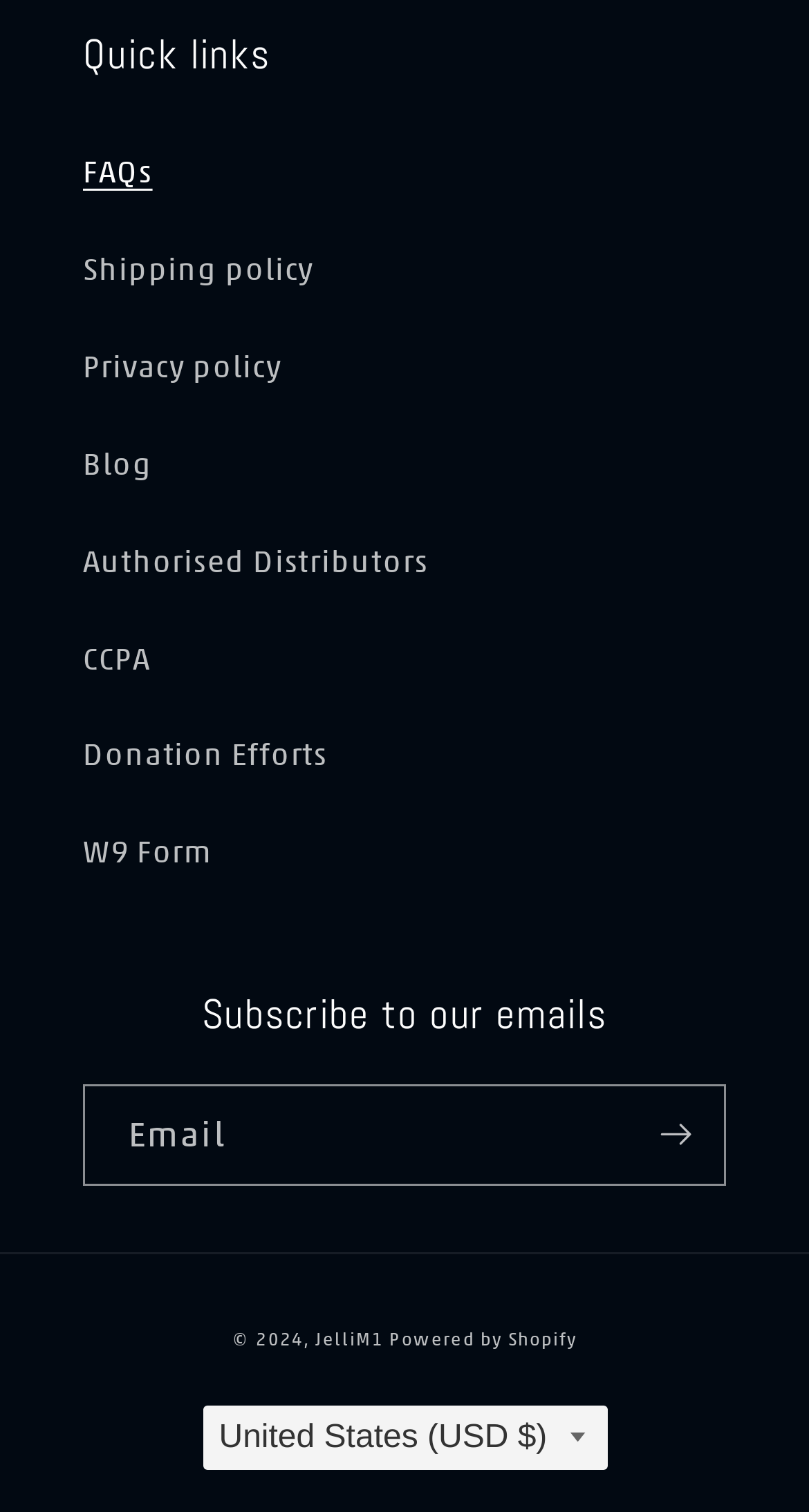Please indicate the bounding box coordinates of the element's region to be clicked to achieve the instruction: "Select country or region". Provide the coordinates as four float numbers between 0 and 1, i.e., [left, top, right, bottom].

[0.25, 0.929, 0.75, 0.973]